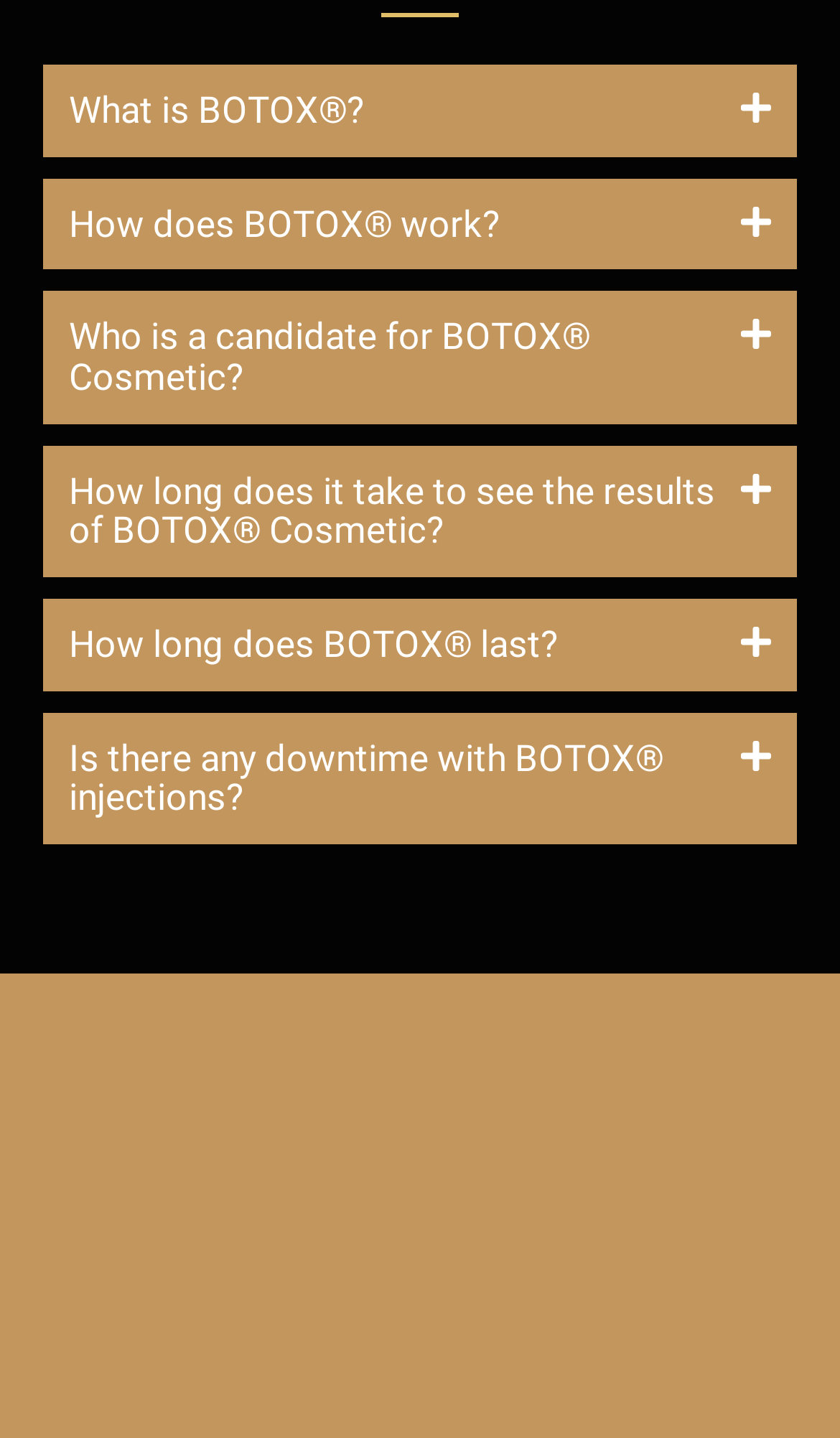Given the description How does BOTOX® work?, predict the bounding box coordinates of the UI element. Ensure the coordinates are in the format (top-left x, top-left y, bottom-right x, bottom-right y) and all values are between 0 and 1.

[0.051, 0.124, 0.949, 0.188]